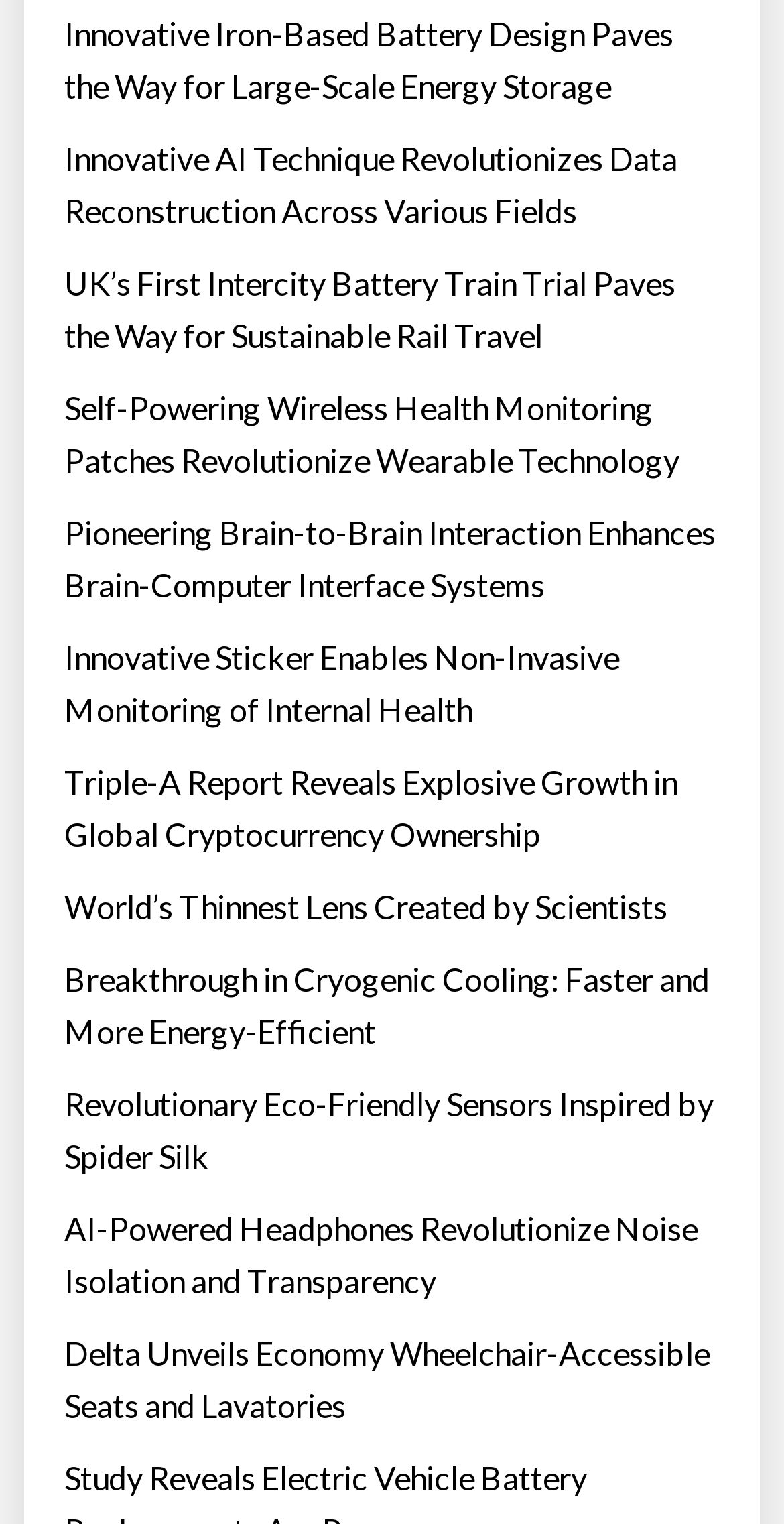Specify the bounding box coordinates of the element's area that should be clicked to execute the given instruction: "Discover the breakthrough in cryogenic cooling". The coordinates should be four float numbers between 0 and 1, i.e., [left, top, right, bottom].

[0.082, 0.625, 0.918, 0.694]